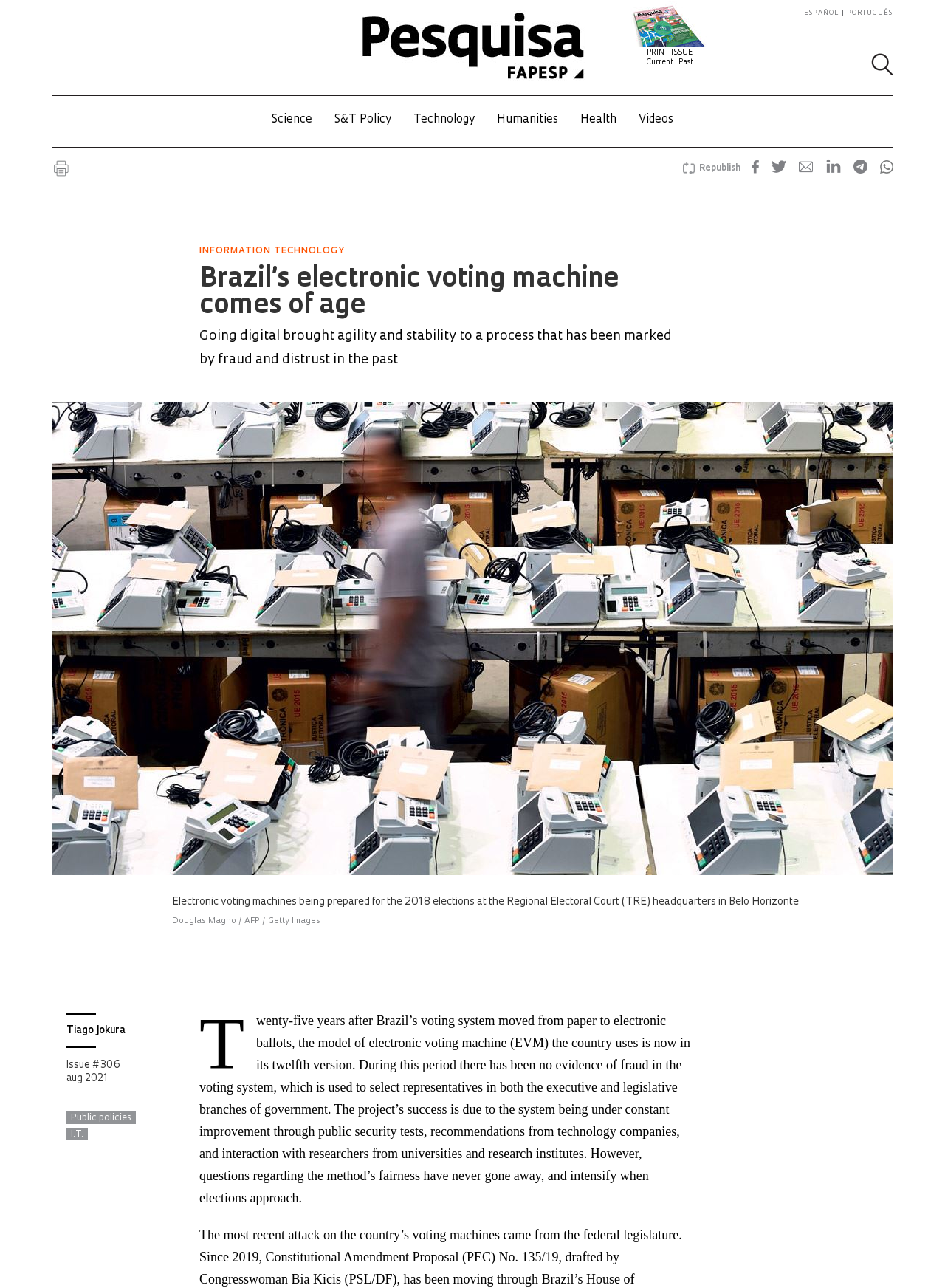Pinpoint the bounding box coordinates of the clickable element needed to complete the instruction: "Click the 'ESPAÑOL' link". The coordinates should be provided as four float numbers between 0 and 1: [left, top, right, bottom].

[0.849, 0.007, 0.89, 0.013]